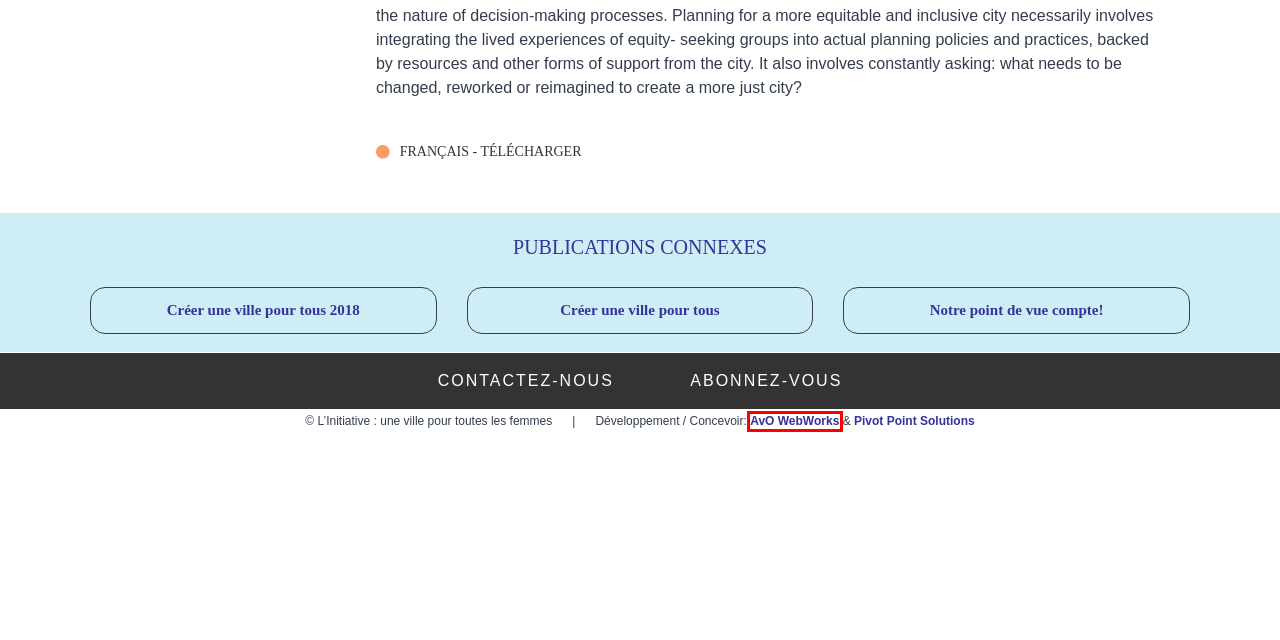You have a screenshot of a webpage with a red bounding box highlighting a UI element. Your task is to select the best webpage description that corresponds to the new webpage after clicking the element. Here are the descriptions:
A. Créer une ville pour tous 2018 - CAWI-IVTF
B. L’IVTF | une organisation communautaire de femmes à Ottawa
C. Évènements from mars 27 – juillet 19, 2023 – CAWI-IVTF
D. Nouvelles de l’IVTF | Plaidoyer & changement social à Ottawa
E. Engagement civique & plaidoyer : Comment vous impliquer| IVTF
F. Notre point de vue compte! - CAWI-IVTF
G. Créer une ville pour tous - CAWI-IVTF
H. Helping organizations and businesses extend their online reach - AvO WebWorks

H